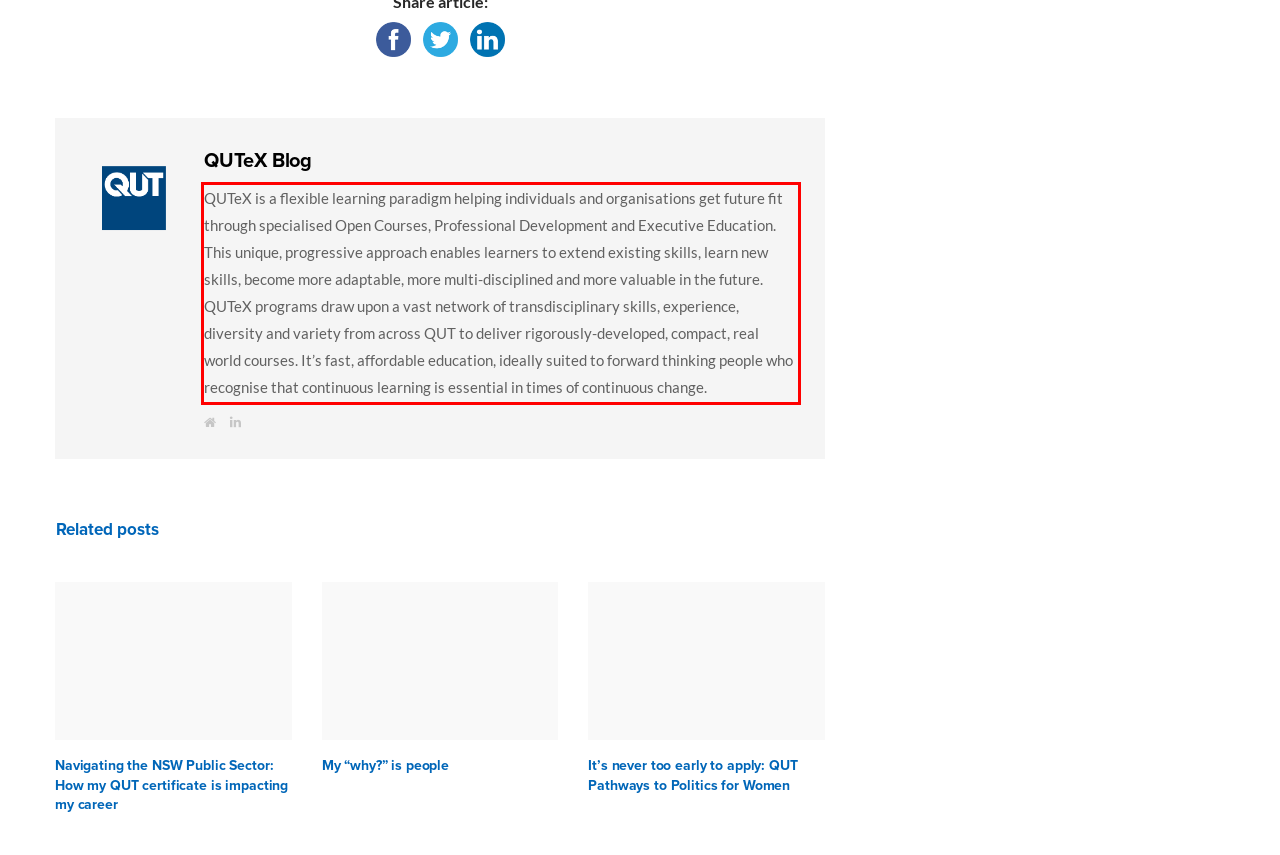Using the provided webpage screenshot, identify and read the text within the red rectangle bounding box.

QUTeX is a flexible learning paradigm helping individuals and organisations get future fit through specialised Open Courses, Professional Development and Executive Education. This unique, progressive approach enables learners to extend existing skills, learn new skills, become more adaptable, more multi-disciplined and more valuable in the future. QUTeX programs draw upon a vast network of transdisciplinary skills, experience, diversity and variety from across QUT to deliver rigorously-developed, compact, real world courses. It’s fast, affordable education, ideally suited to forward thinking people who recognise that continuous learning is essential in times of continuous change.